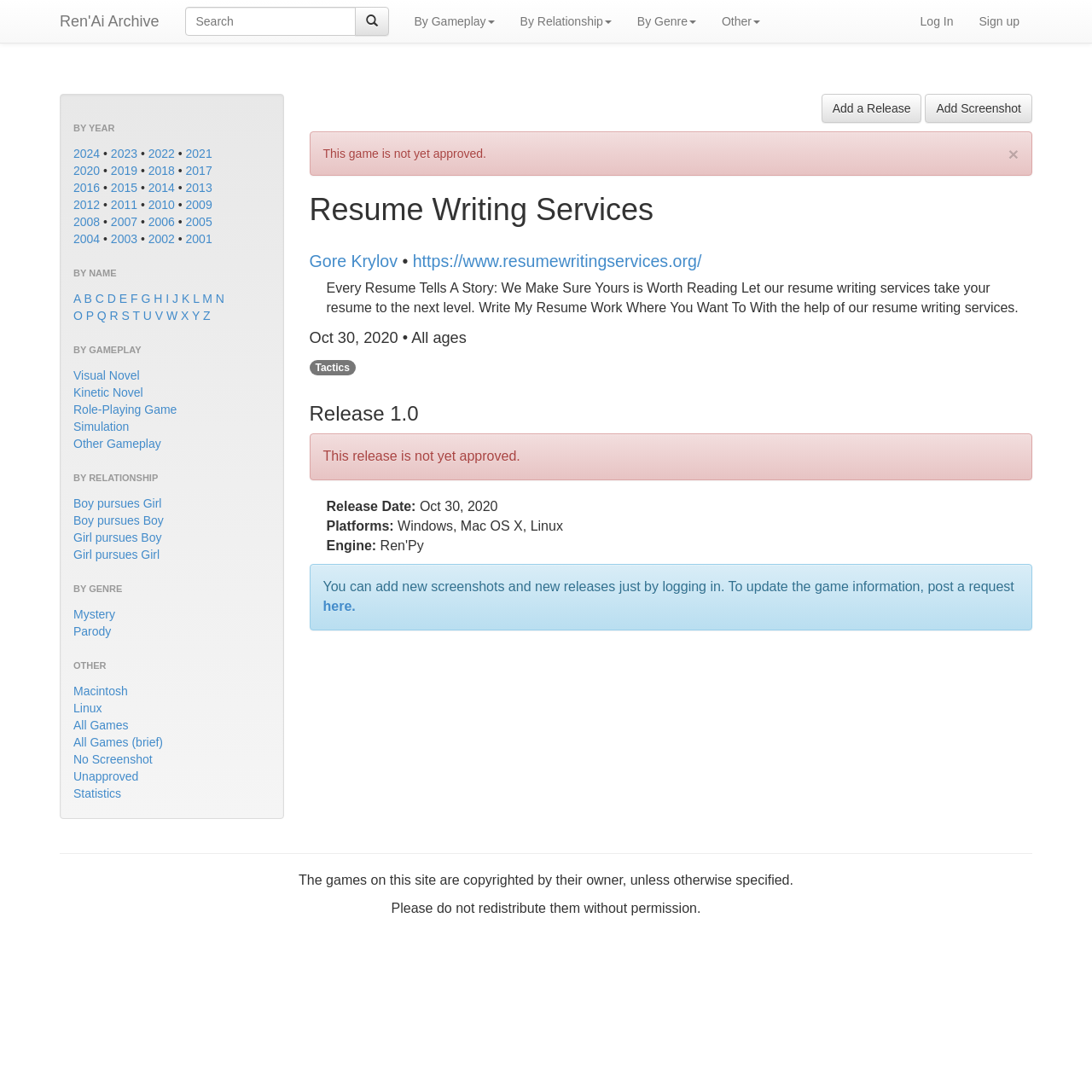Provide your answer to the question using just one word or phrase: What is the first year listed on the webpage?

2024